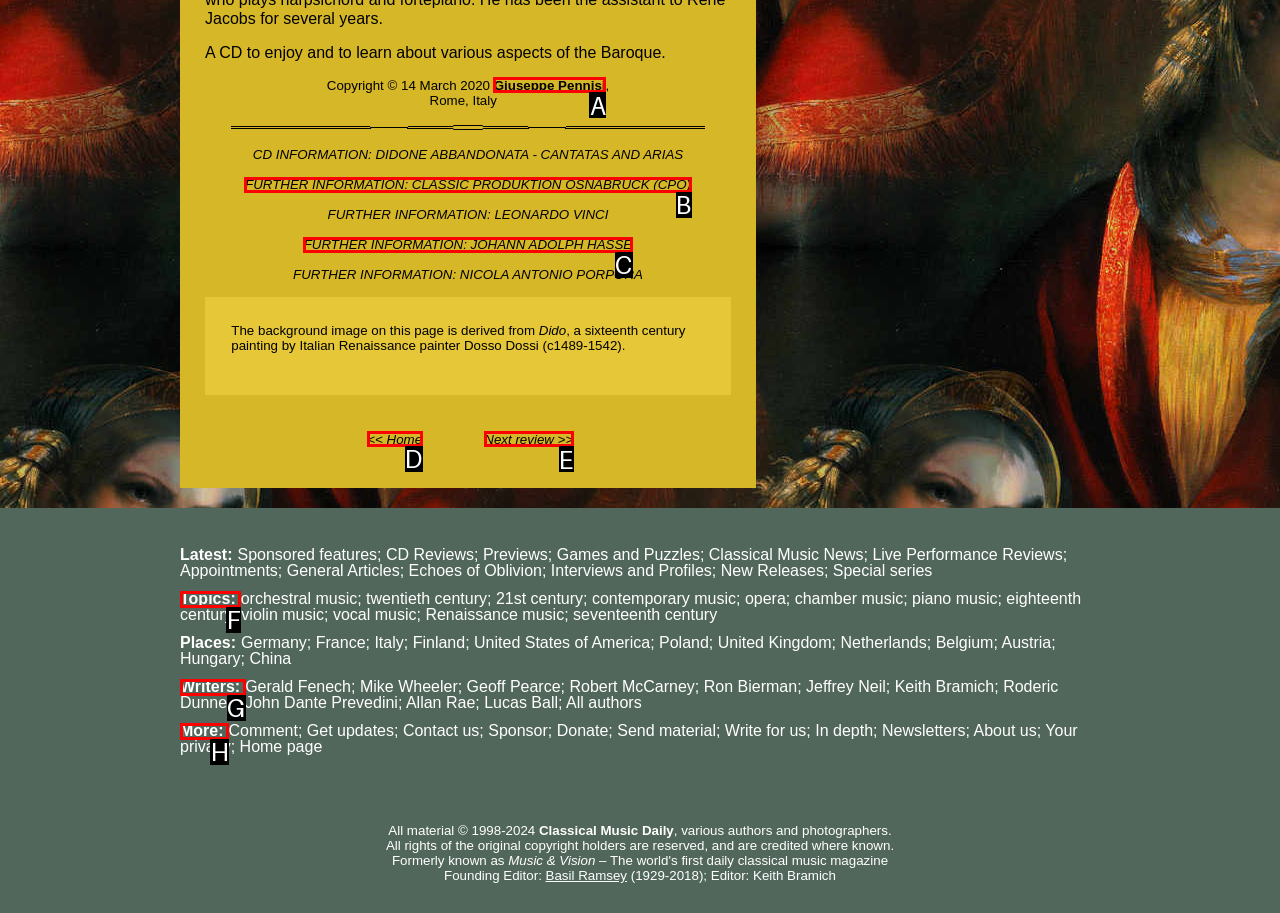Specify which UI element should be clicked to accomplish the task: Visit the homepage. Answer with the letter of the correct choice.

D